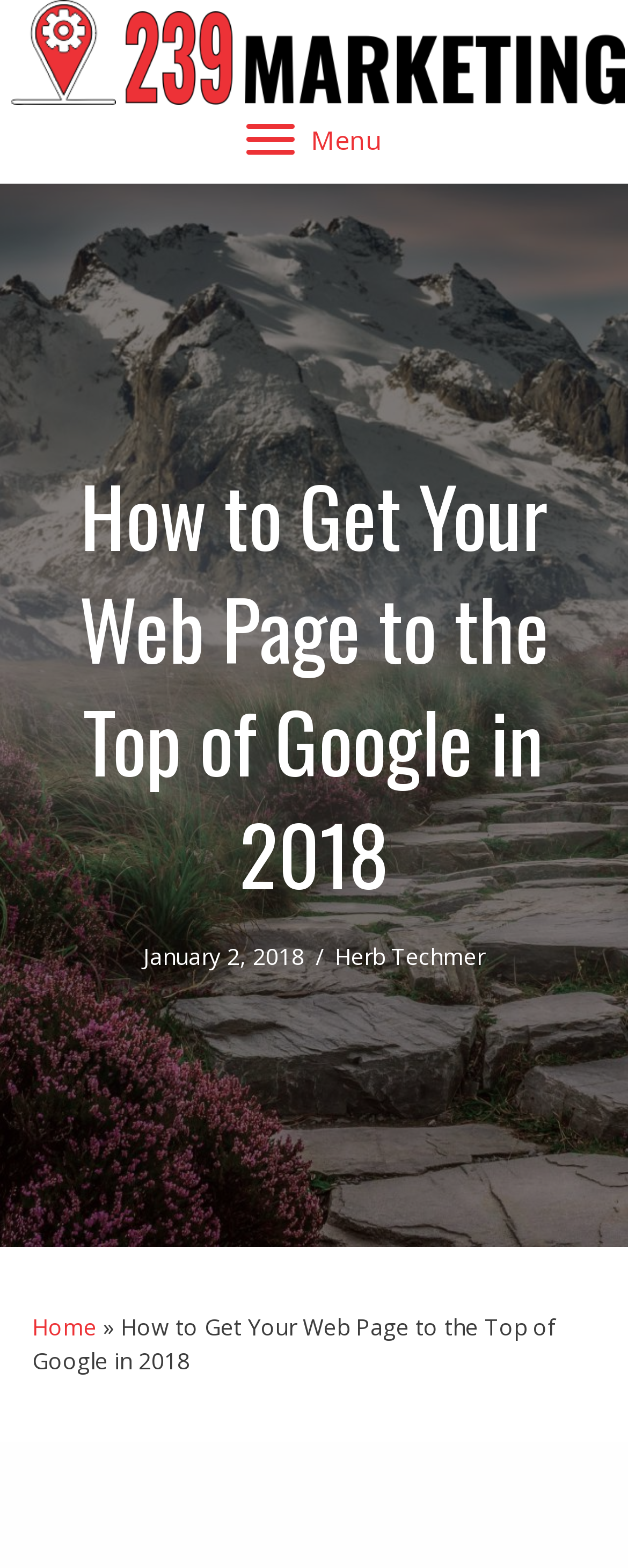How many links are there at the top of the webpage?
Provide a fully detailed and comprehensive answer to the question.

I found the number of links by looking at the top of the webpage and counting the link elements, which are 'map marker bounce 2a' and '239 marketing'.